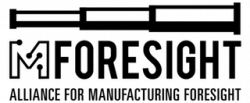What is the focus of the organization's mission?
Identify the answer in the screenshot and reply with a single word or phrase.

U.S. manufacturing community